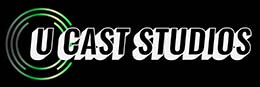Describe every aspect of the image in depth.

The image features the logo of U Cast Studios, prominently displayed in a bold, stylized font. The lettering is primarily white with a dynamic, playful flair, set against a sleek black background that enhances its visibility. Surrounding the text is a circular graphic element that suggests movement and creativity, adding to the logo's modern appeal. U Cast Studios is likely involved in the entertainment or media industry, potentially focusing on productions that resonate with audiences passionate about film and storytelling. This logo exemplifies their branding identity, emphasizing both professionalism and an engaging, creative approach to content creation.